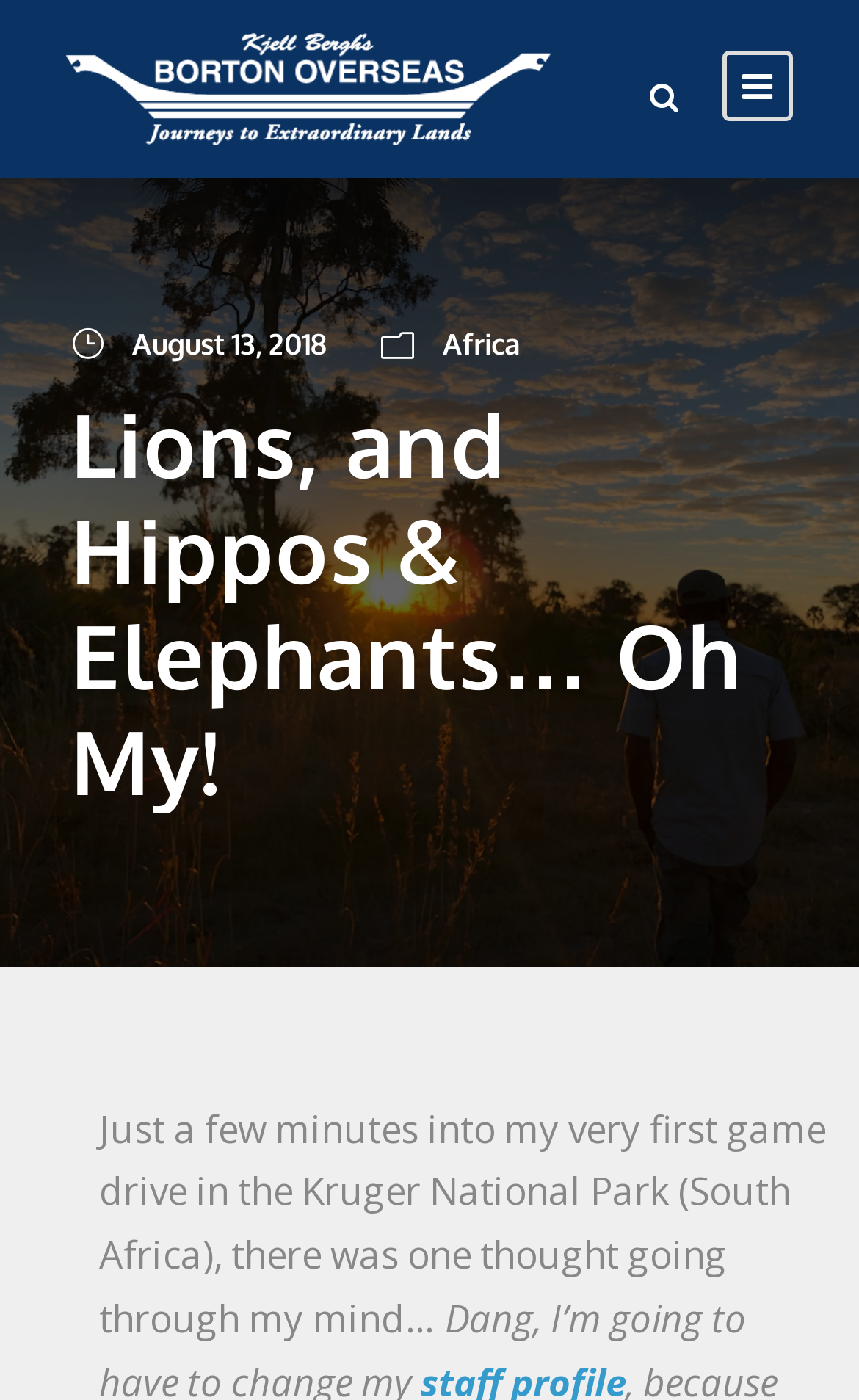Answer the question below using just one word or a short phrase: 
What is the date of the blog post?

August 13, 2018